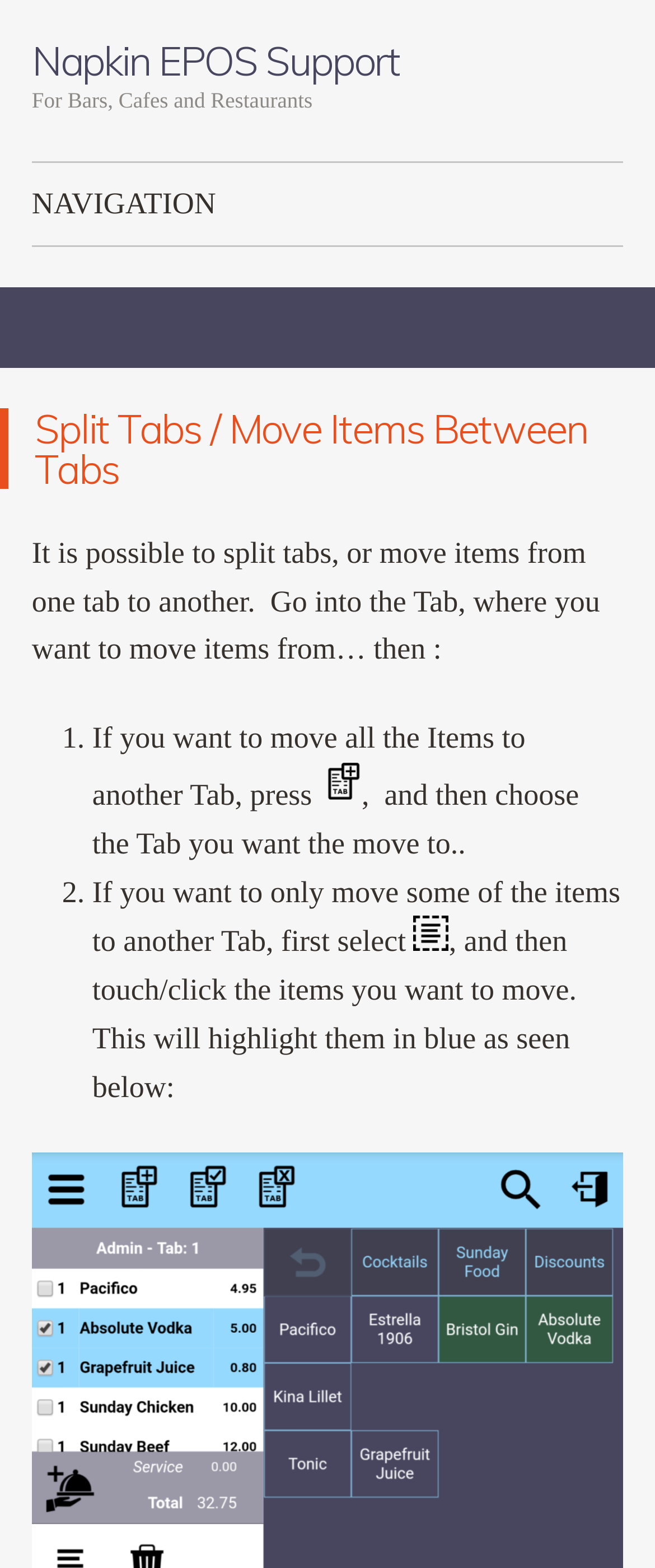Use a single word or phrase to answer the question: 
What is the navigation section for?

To navigate the webpage